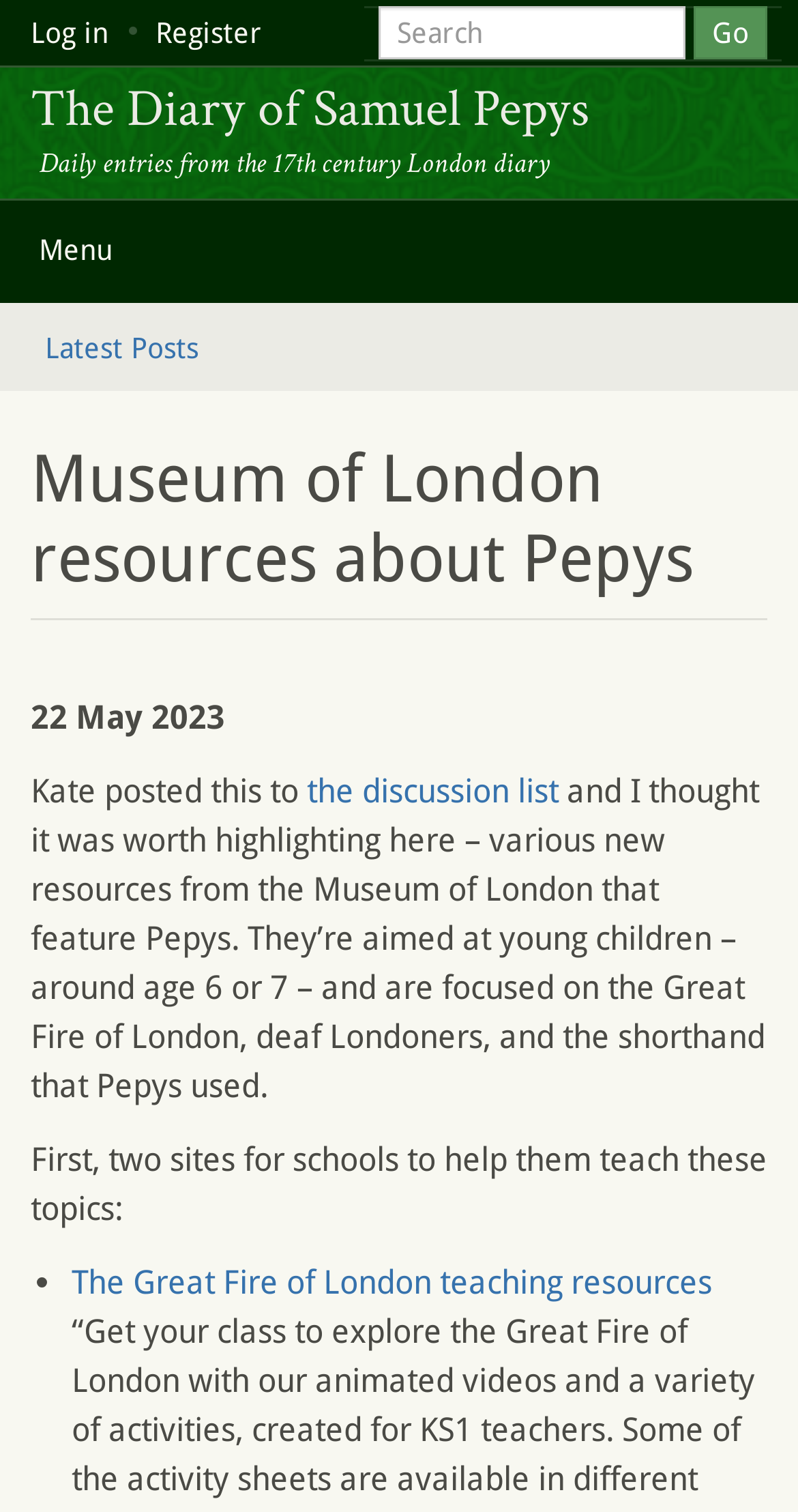Can you show the bounding box coordinates of the region to click on to complete the task described in the instruction: "View the Great Fire of London teaching resources"?

[0.09, 0.835, 0.892, 0.86]